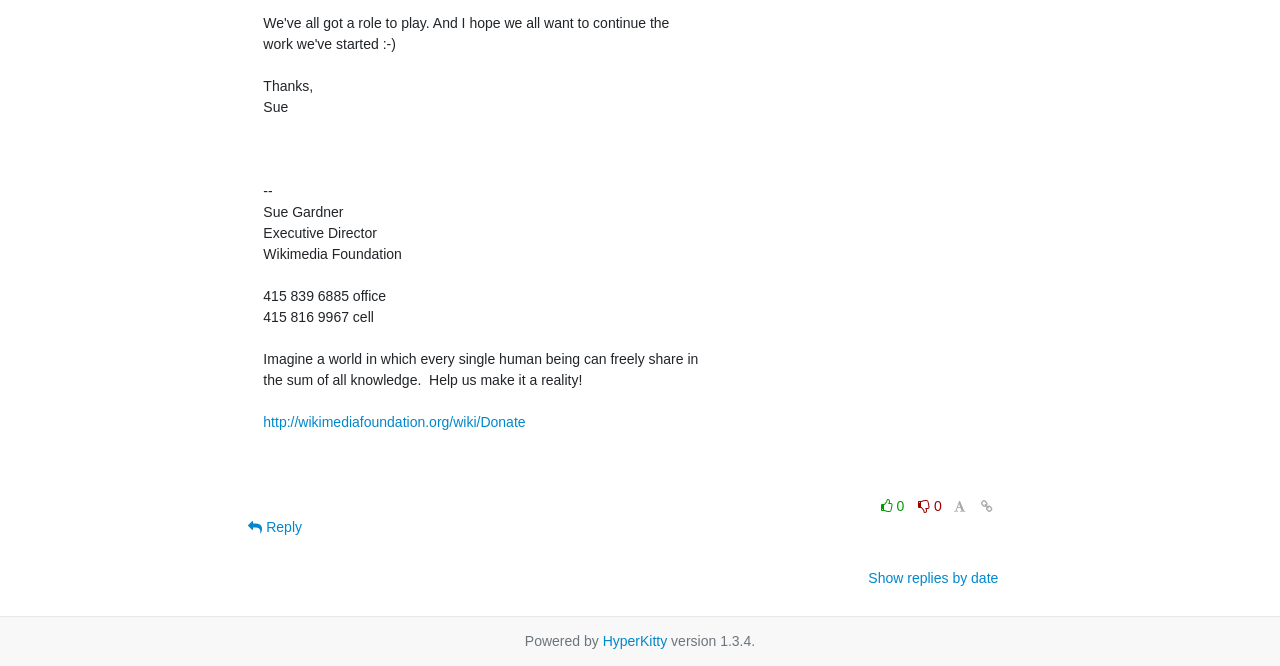Please examine the image and provide a detailed answer to the question: What is the text of the link below 'Reply'?

I found the link 'Reply' and looked below it to find another link with the text 'Show replies by date'.